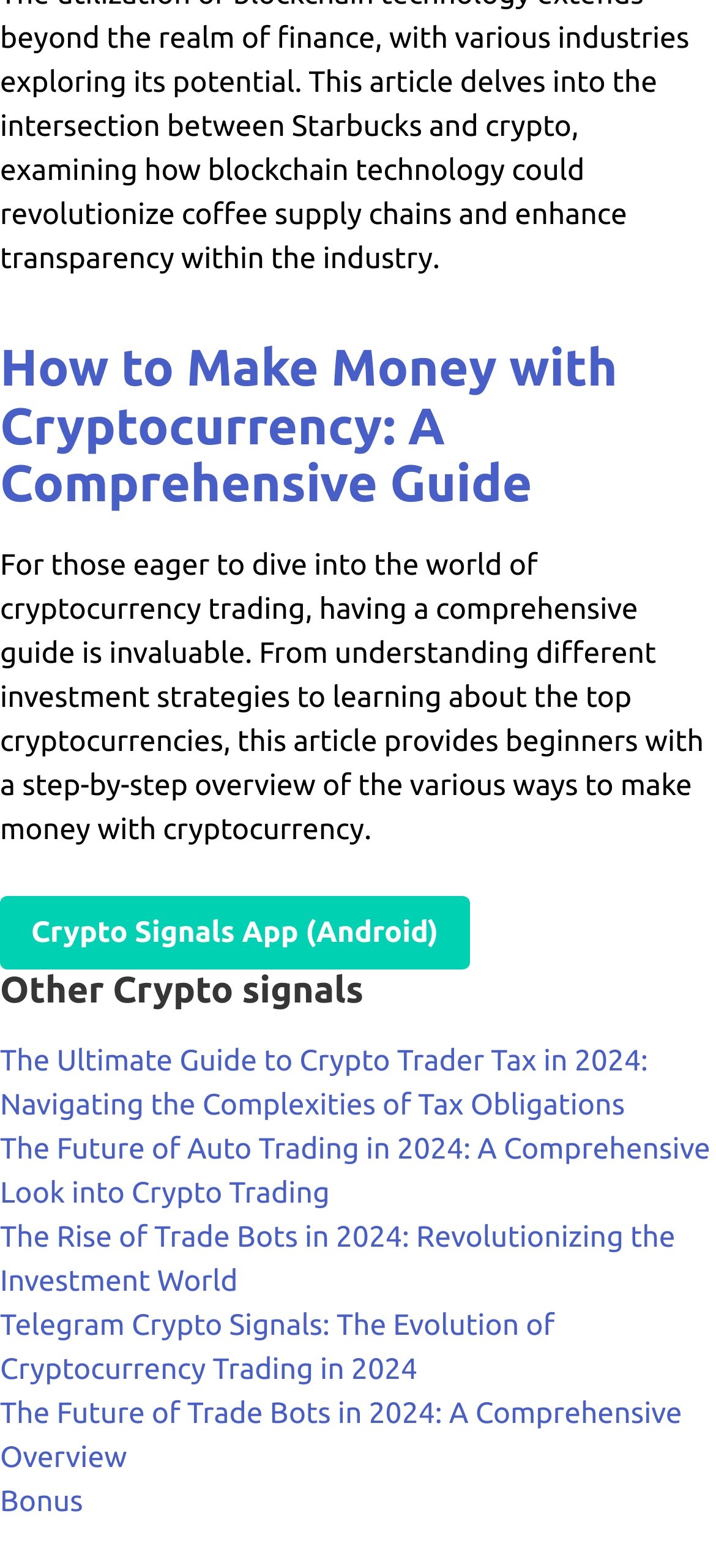Find the bounding box coordinates corresponding to the UI element with the description: "Bonus". The coordinates should be formatted as [left, top, right, bottom], with values as floats between 0 and 1.

[0.0, 0.948, 0.116, 0.969]